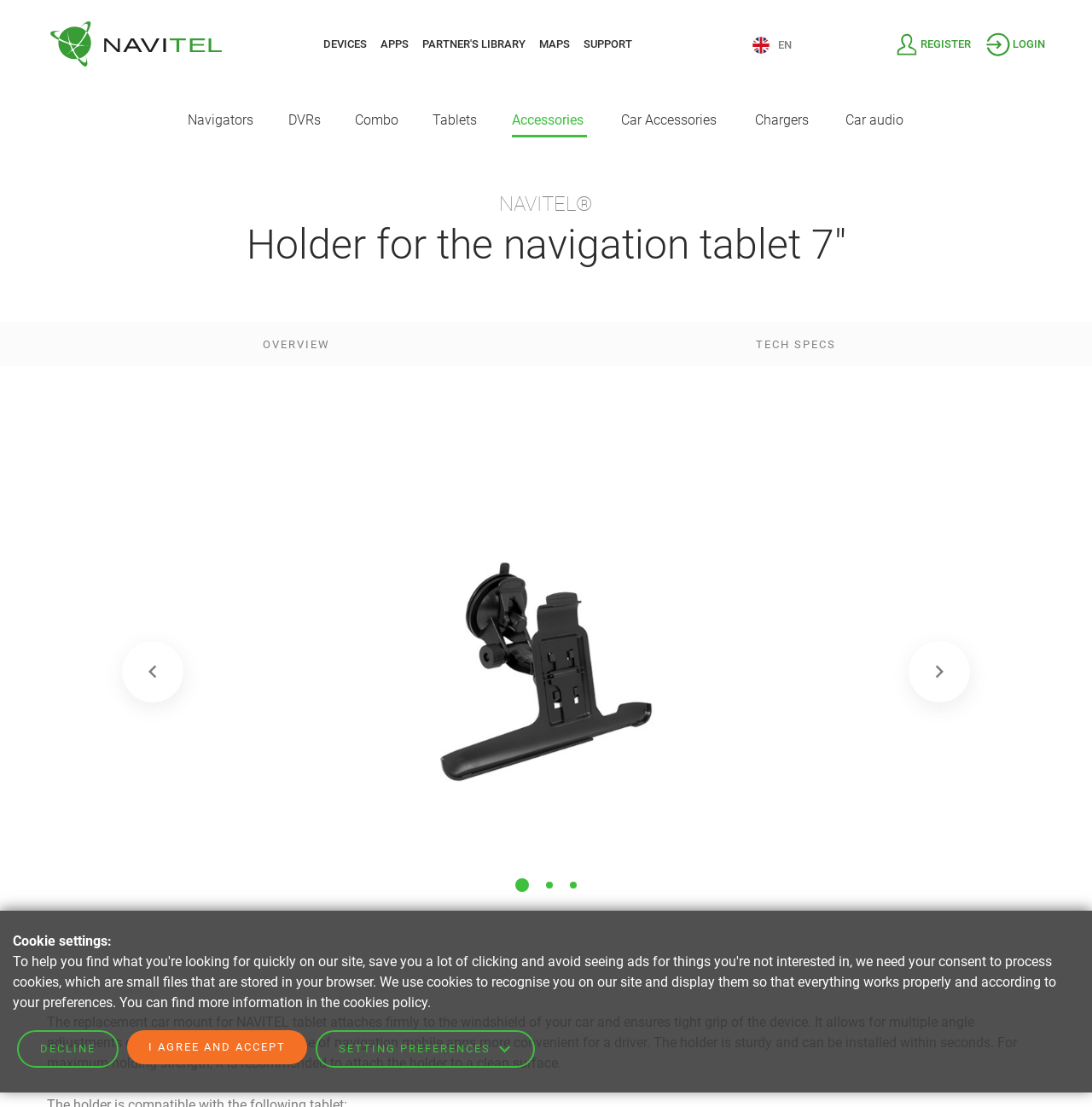What is the purpose of the holder?
Offer a detailed and exhaustive answer to the question.

The purpose of the holder can be determined by reading the static text on the webpage, which states that 'The replacement car mount for NAVITEL tablet attaches firmly to the windshield of your car and ensures tight grip of the device.' This suggests that the holder is designed to attach to the windshield of a car.